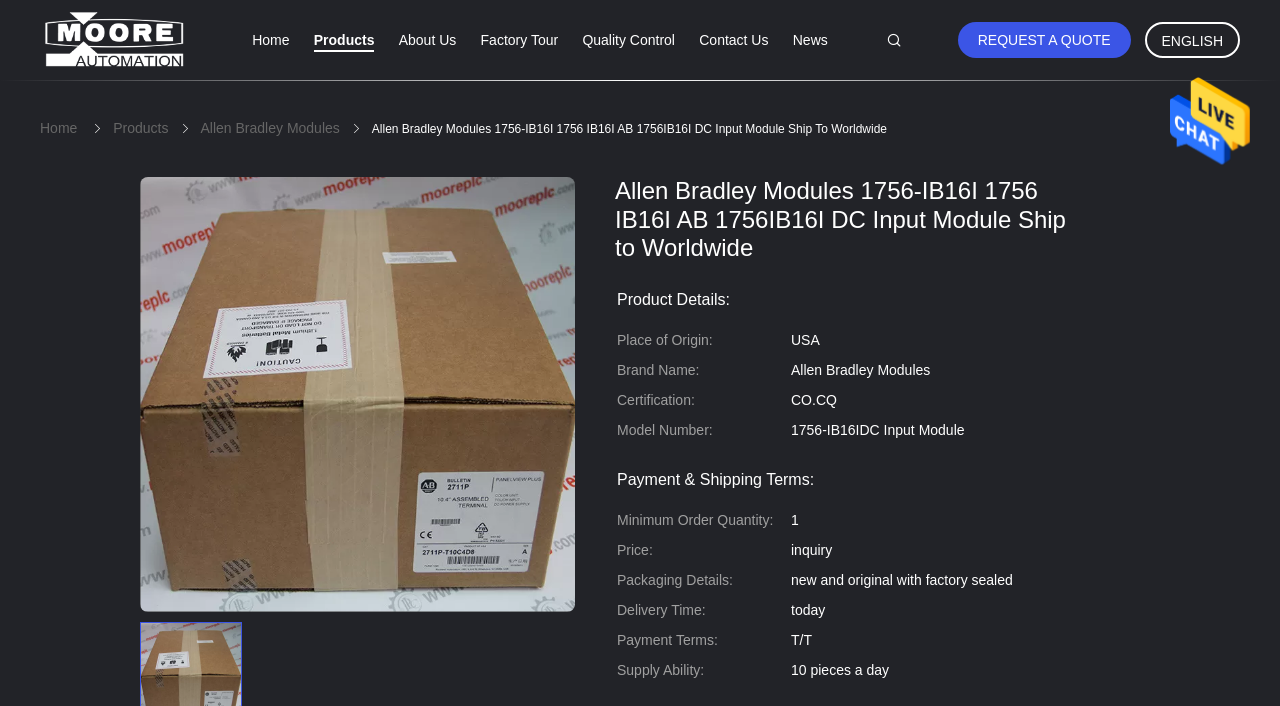Select the bounding box coordinates of the element I need to click to carry out the following instruction: "View the 'Allen Bradley Modules' product details".

[0.157, 0.17, 0.265, 0.193]